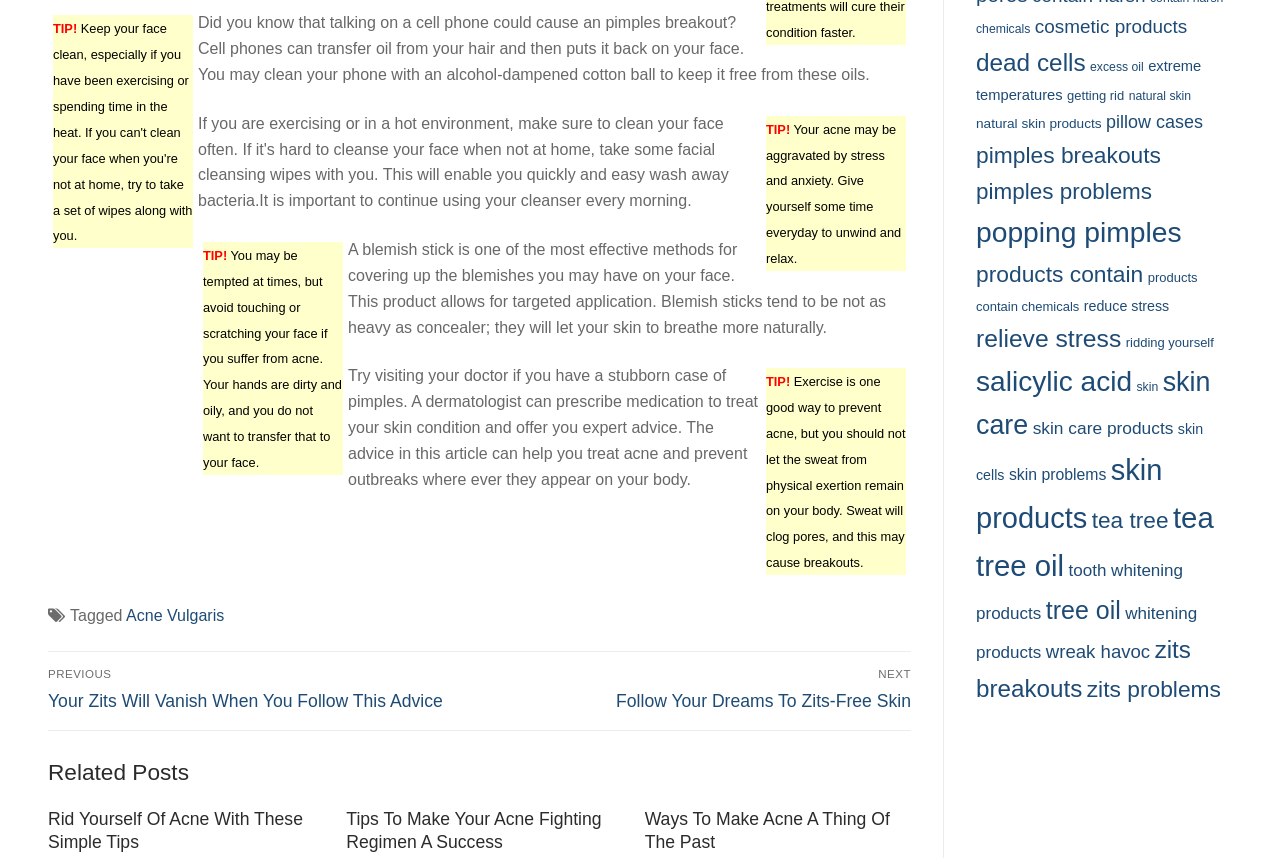Find the bounding box coordinates of the element you need to click on to perform this action: 'Learn about 'reduce stress''. The coordinates should be represented by four float values between 0 and 1, in the format [left, top, right, bottom].

[0.847, 0.347, 0.913, 0.366]